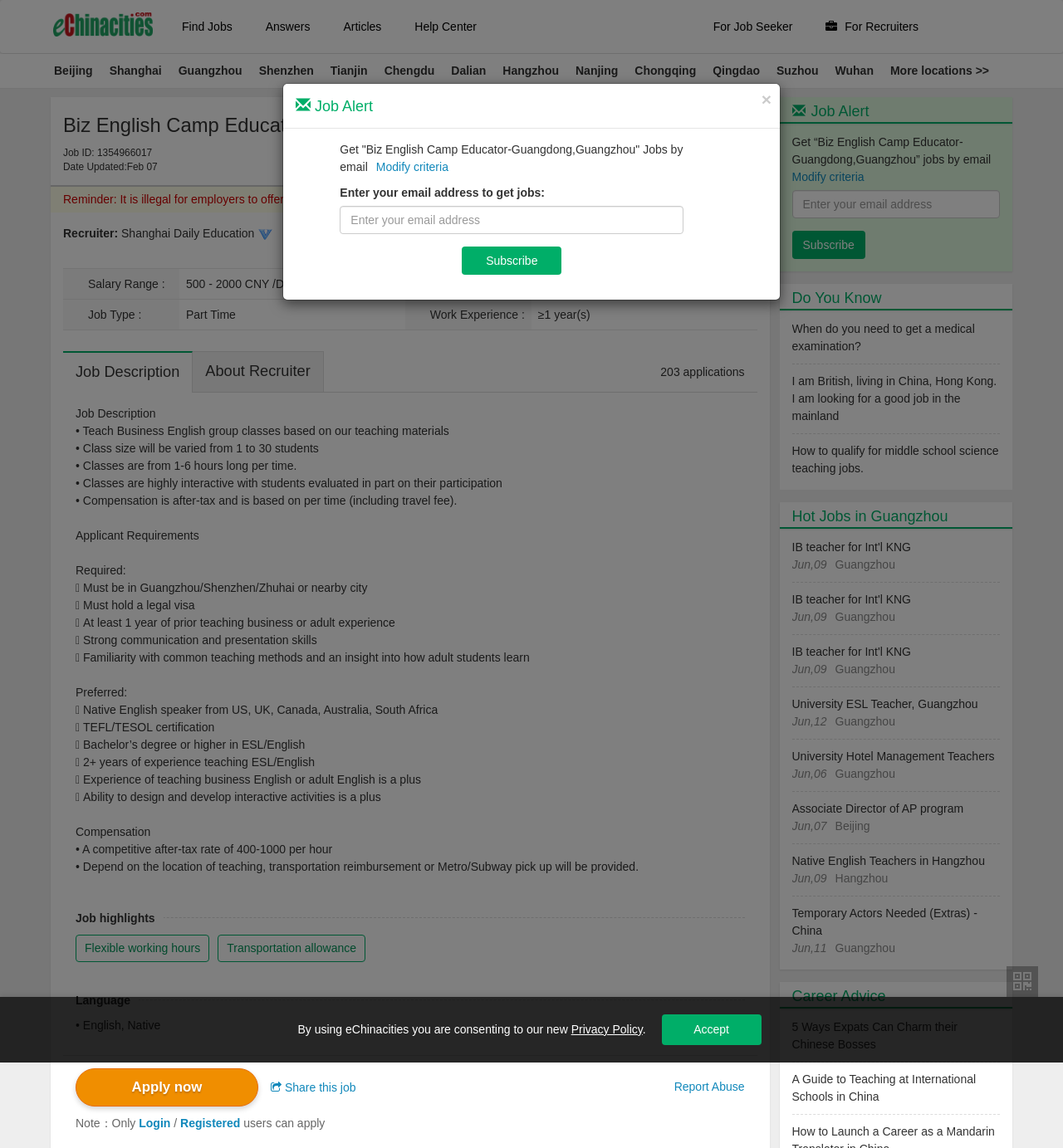Please give a short response to the question using one word or a phrase:
What is the type of job?

Part Time